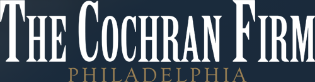What is the background color of the logo?
Based on the image, give a one-word or short phrase answer.

Dark